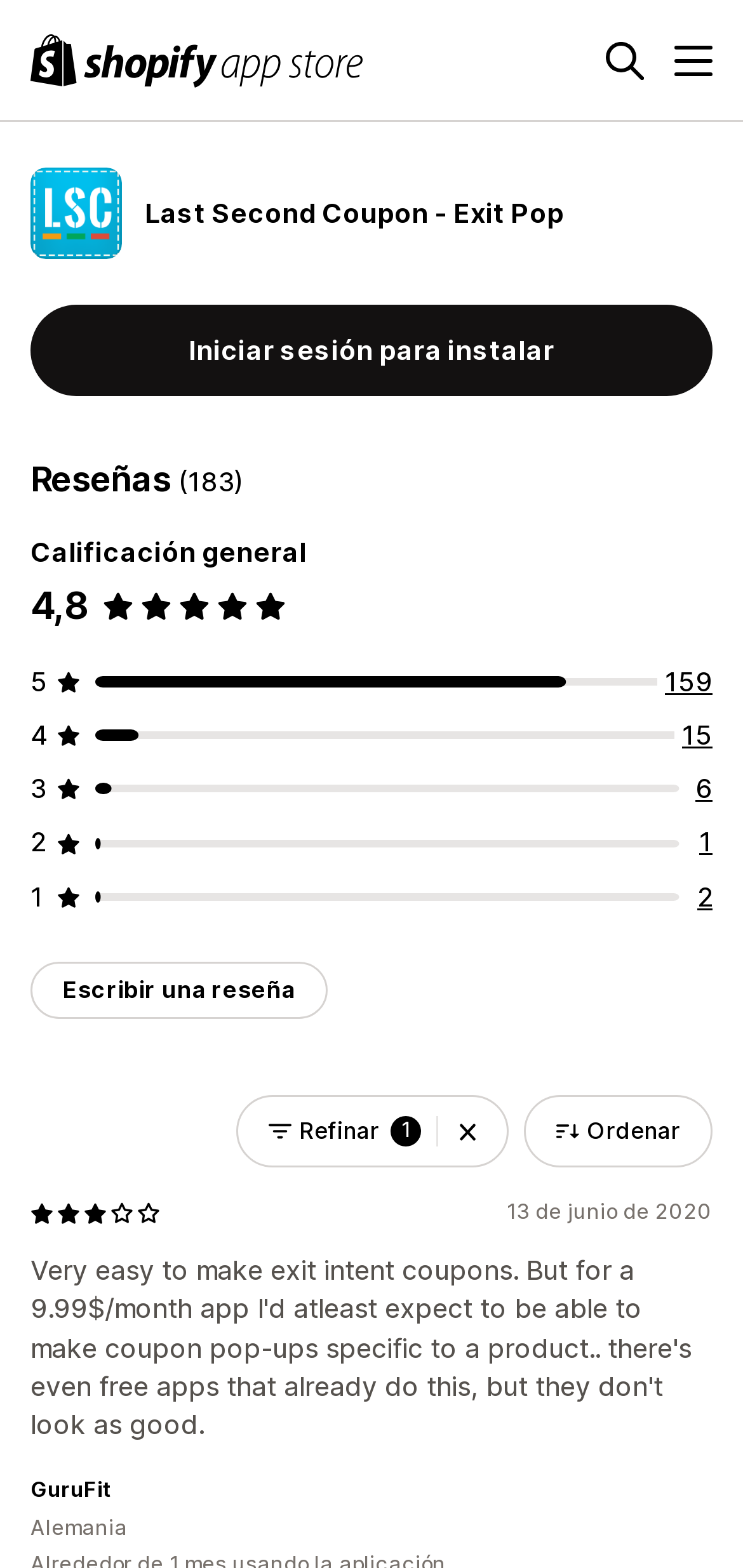What is the rating of the Last Second Coupon app?
Provide an in-depth answer to the question, covering all aspects.

I found the rating by looking at the 'Calificación general' section, which shows '4.8 de 5 estrellas' as the overall rating.